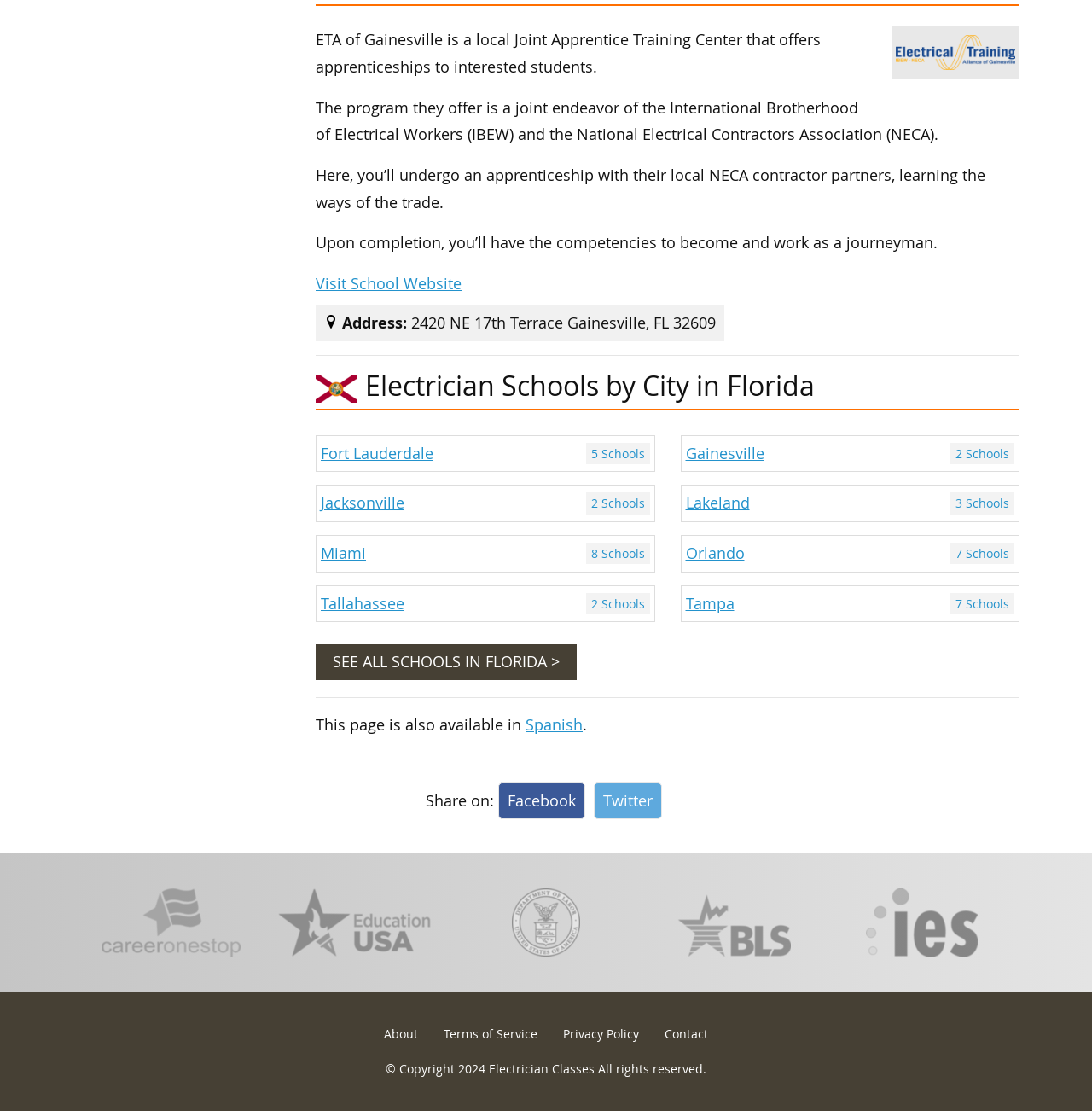Please specify the bounding box coordinates for the clickable region that will help you carry out the instruction: "Search for something".

None